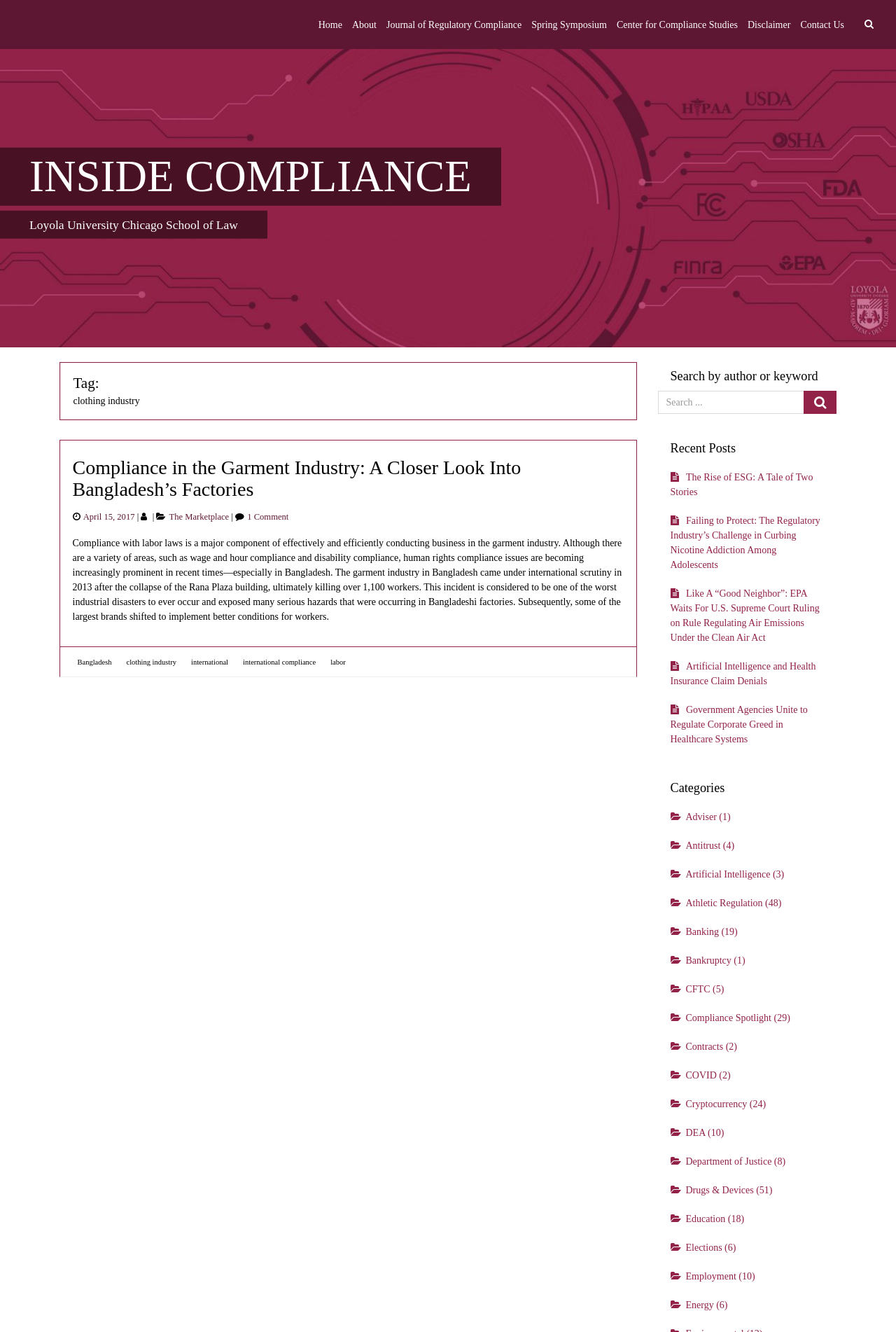Provide a comprehensive description of the webpage.

The webpage is about the clothing industry and compliance, with a focus on regulatory issues. At the top, there is a navigation menu with links to "Home", "About", "Journal of Regulatory Compliance", "Spring Symposium", "Center for Compliance Studies", "Disclaimer", and "Contact Us". 

Below the navigation menu, there is a heading "INSIDE COMPLIANCE" with a link to the same title. Next to it, there is a text "Loyola University Chicago School of Law". 

The main content of the page is divided into two sections. The left section has an article with a heading "Compliance in the Garment Industry: A Closer Look Into Bangladesh’s Factories". The article discusses the importance of compliance with labor laws in the garment industry, particularly in Bangladesh, and mentions the Rana Plaza building collapse in 2013. There are also links to related tags, such as "Bangladesh", "clothing industry", "international", "international compliance", and "labor". 

The right section has a search bar with a heading "Search by author or keyword" and a button with a magnifying glass icon. Below the search bar, there is a section titled "Recent Posts" with links to several articles, including "The Rise of ESG: A Tale of Two Stories", "Failing to Protect: The Regulatory Industry’s Challenge in Curbing Nicotine Addiction Among Adolescents", and others. 

Further down, there is a section titled "Categories" with links to various categories, such as "Adviser", "Antitrust", "Artificial Intelligence", "Athletic Regulation", and many others. Each category has a number in parentheses indicating the number of related articles.